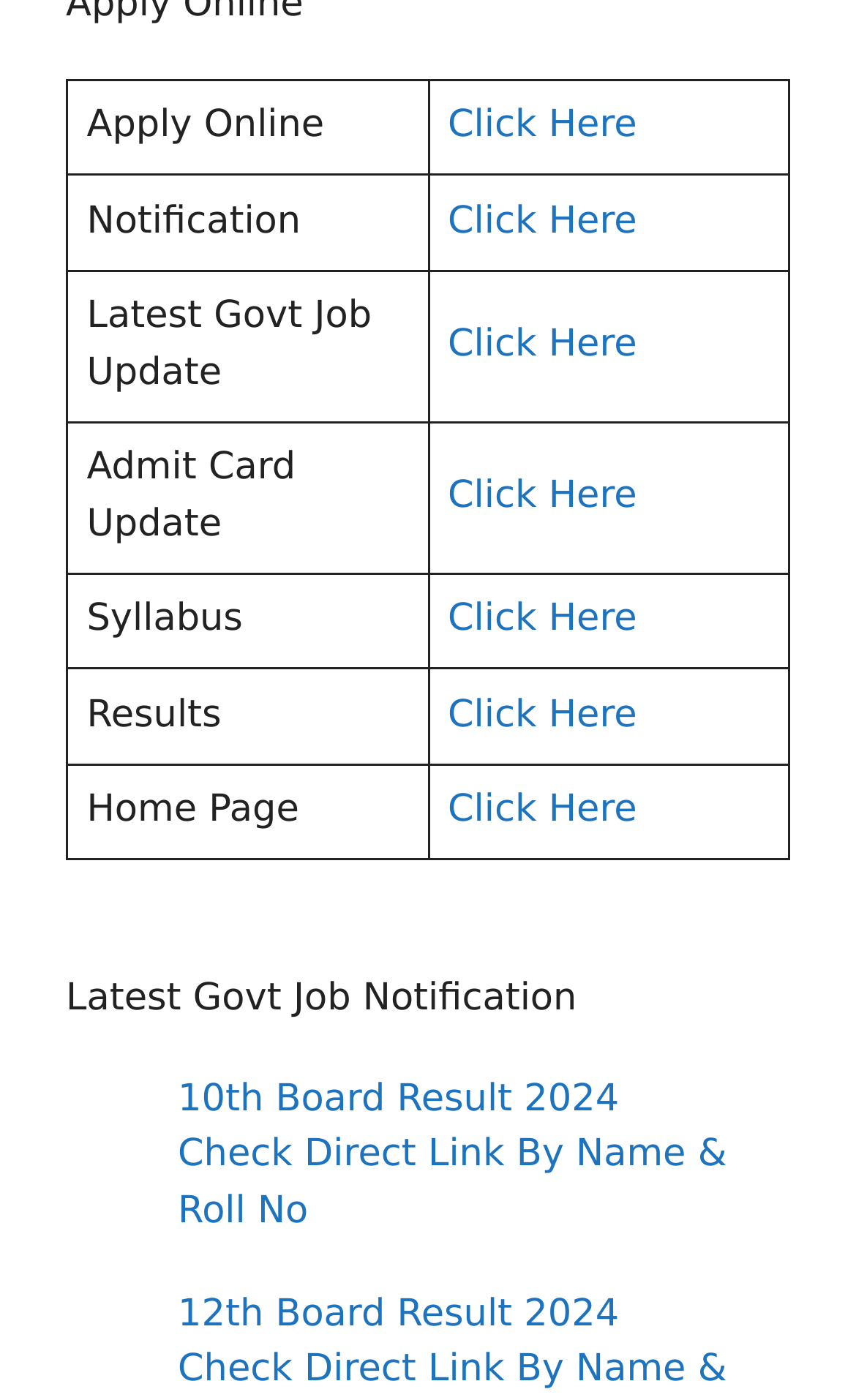Please identify the bounding box coordinates of the clickable element to fulfill the following instruction: "Click 10th Board Result 2024 Check Direct Link By Name & Roll No". The coordinates should be four float numbers between 0 and 1, i.e., [left, top, right, bottom].

[0.208, 0.769, 0.849, 0.881]